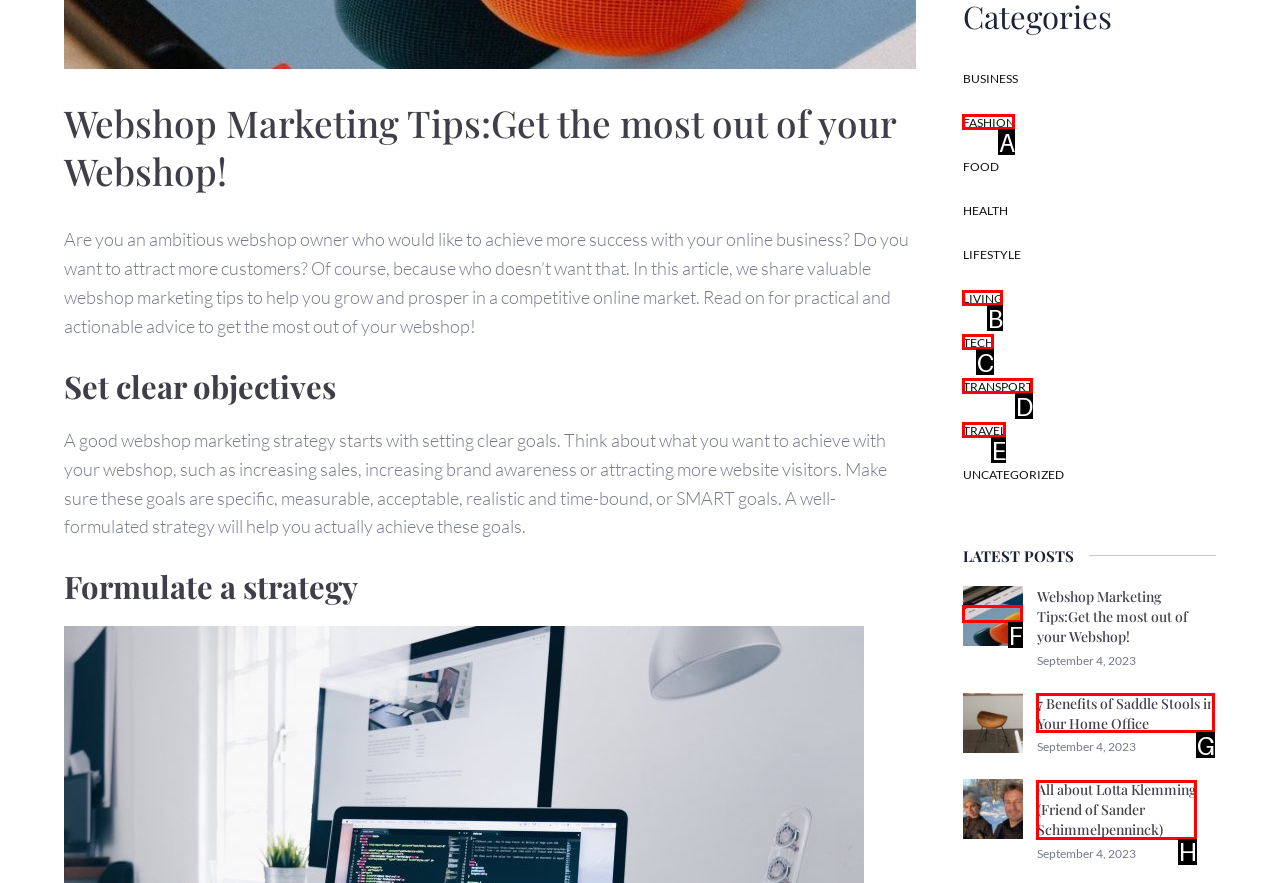Assess the description: TRAVEL and select the option that matches. Provide the letter of the chosen option directly from the given choices.

E